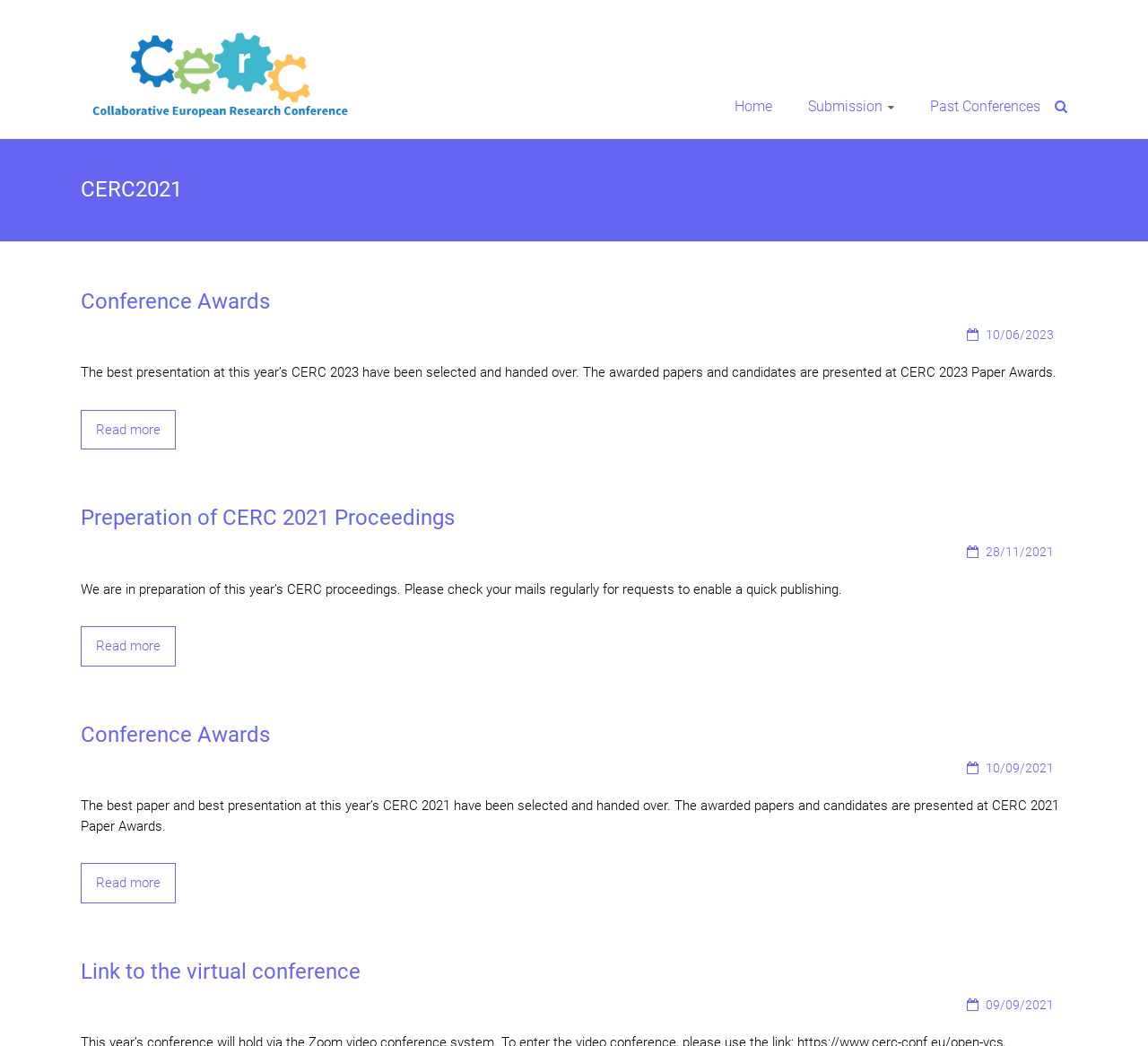Identify the bounding box for the given UI element using the description provided. Coordinates should be in the format (top-left x, top-left y, bottom-right x, bottom-right y) and must be between 0 and 1. Here is the description: Preperation of CERC 2021 Proceedings

[0.07, 0.481, 0.93, 0.51]